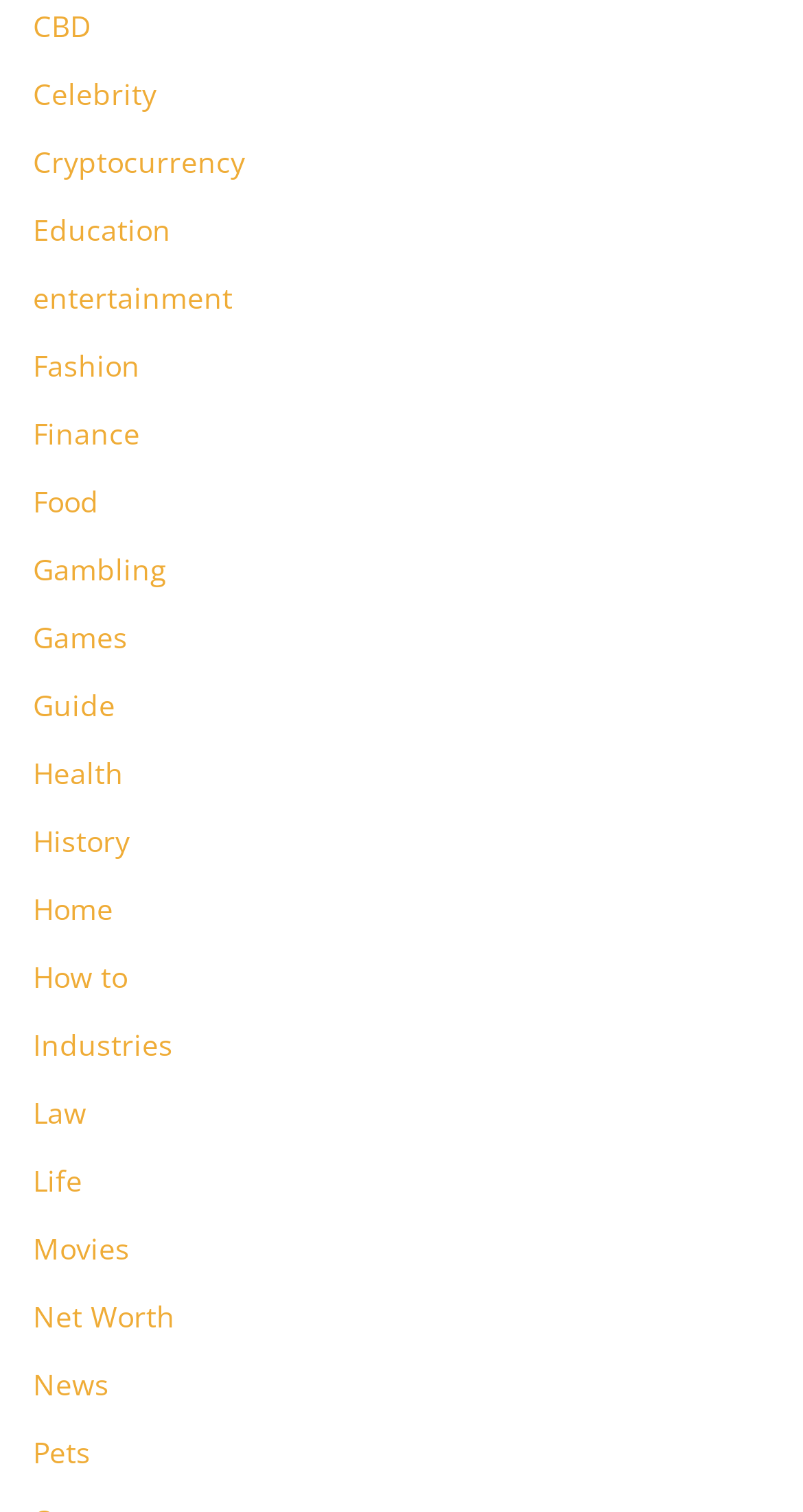Identify the bounding box coordinates of the section to be clicked to complete the task described by the following instruction: "Check the News". The coordinates should be four float numbers between 0 and 1, formatted as [left, top, right, bottom].

[0.041, 0.902, 0.136, 0.928]